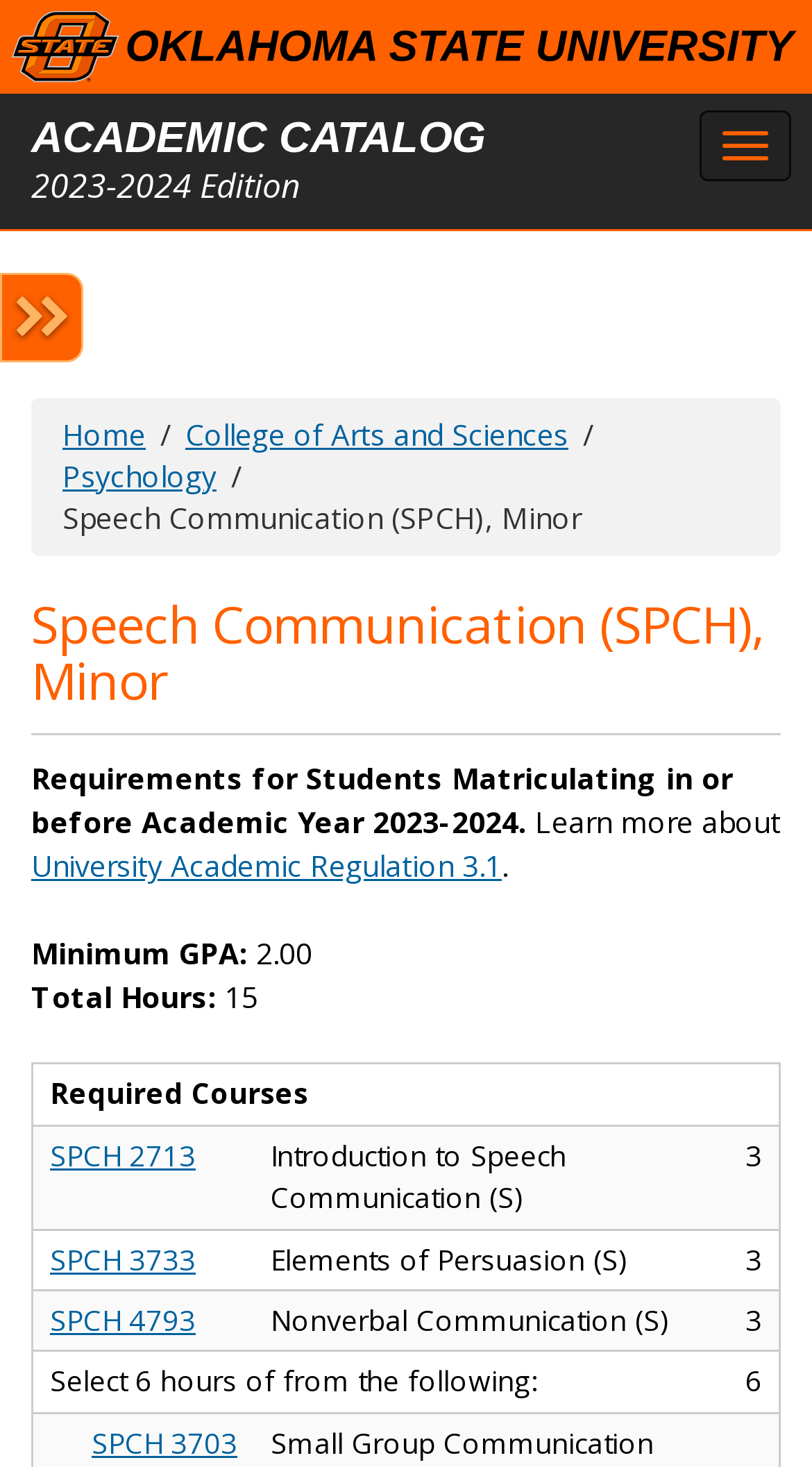Detail the webpage's structure and highlights in your description.

This webpage is about the Speech Communication (SPCH) minor program at Oklahoma State University. At the top, there is a link to the university's homepage, accompanied by an image of the university's logo. Below this, there is a layout table that contains the main content of the page.

On the left side of the page, there is a sidebar menu button that, when expanded, controls the left column of the page. Above this button, there is a navigation menu that displays the breadcrumb trail, showing the user's current location within the website.

The main content of the page is divided into sections. The first section displays the title "ACADEMIC CATALOG" and "2023-2024 Edition" in headings. Below this, there is a button labeled "Menu" that, when expanded, controls the navigation menu.

The next section displays the breadcrumb navigation, which shows the user's current location within the website. This navigation menu includes links to the home page, the College of Arts and Sciences, and the Psychology department.

Below the breadcrumb navigation, there is a heading that displays the title "Speech Communication (SPCH), Minor". This is followed by a section that outlines the requirements for students matriculating in or before the 2023-2024 academic year. This section includes links to relevant university regulations and displays the minimum GPA and total hours required for the minor.

The main content of the page is organized into a grid, with rows and columns that display the required courses for the minor. Each row represents a course, and the columns display the course title, description, and credit hours. The courses are listed in a table format, with links to each course's description.

At the bottom of the page, there is a link labeled "Back to Top" that allows the user to quickly return to the top of the page.